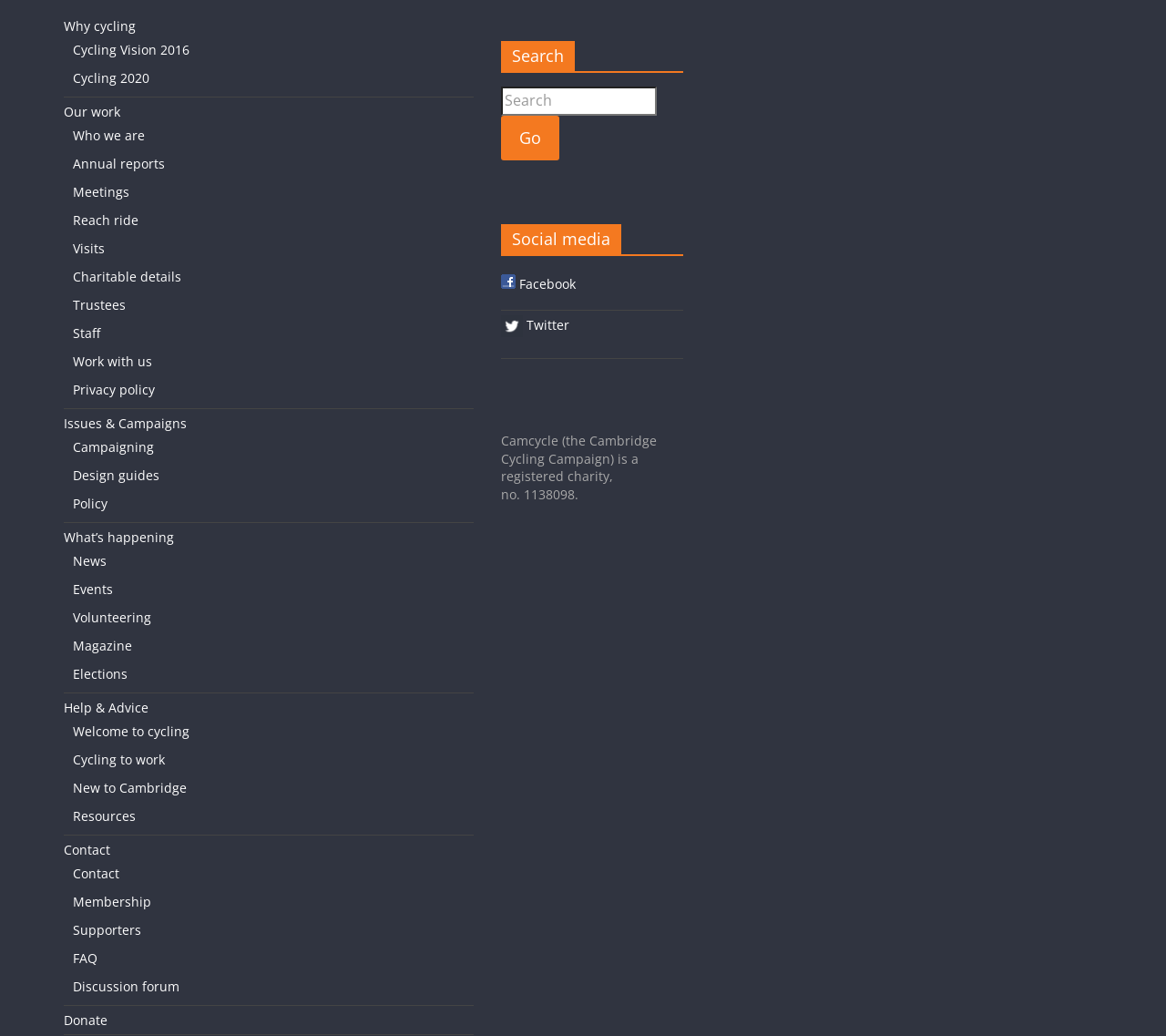Locate the bounding box coordinates of the element's region that should be clicked to carry out the following instruction: "Go to Contact page". The coordinates need to be four float numbers between 0 and 1, i.e., [left, top, right, bottom].

[0.055, 0.812, 0.095, 0.828]